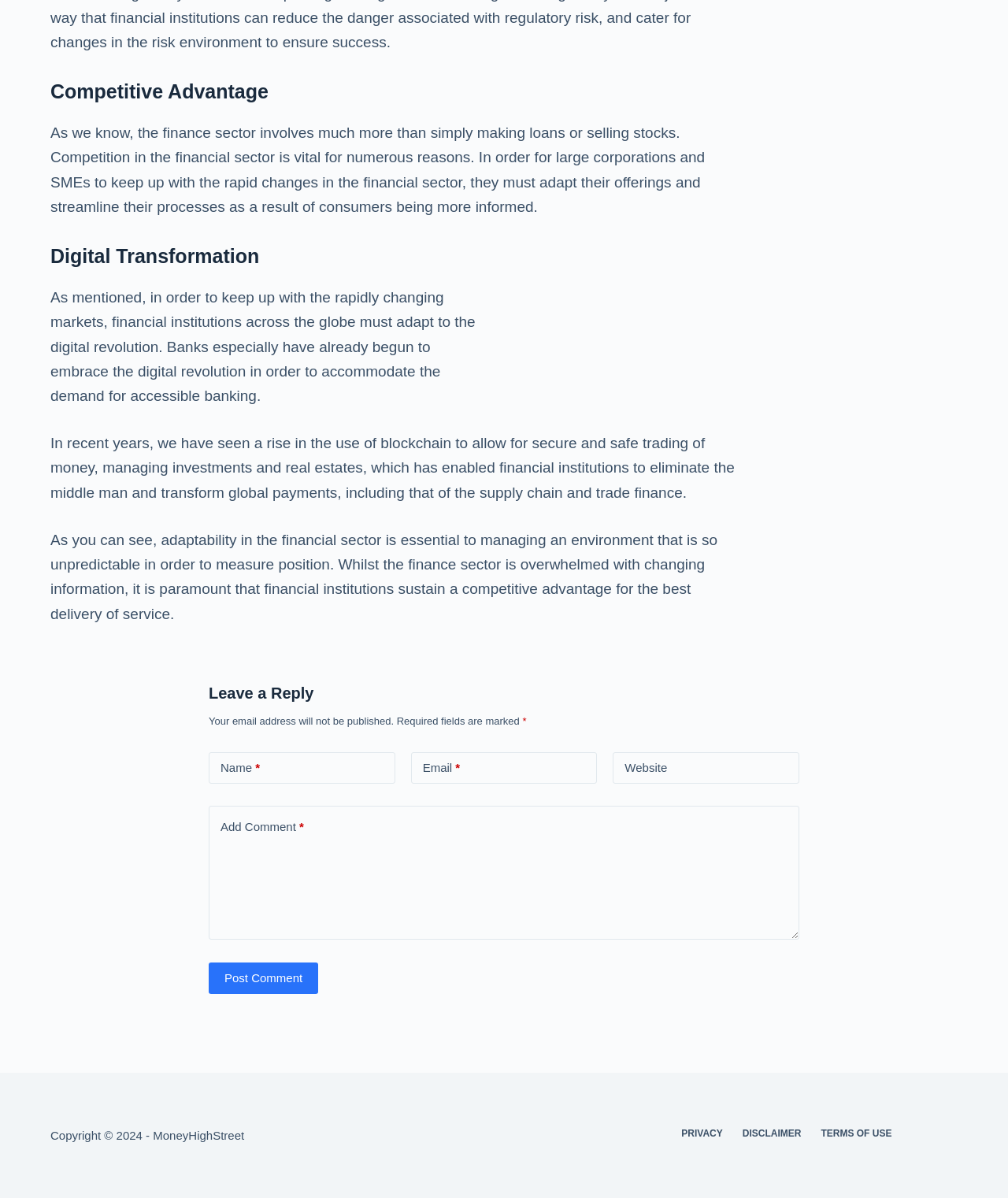Utilize the details in the image to give a detailed response to the question: What are the options in the footer menu?

The footer menu has a horizontal navigation bar with three menu items: PRIVACY, DISCLAIMER, and TERMS OF USE. These options are likely links to separate pages with information about the website's privacy policy, disclaimer, and terms of use.